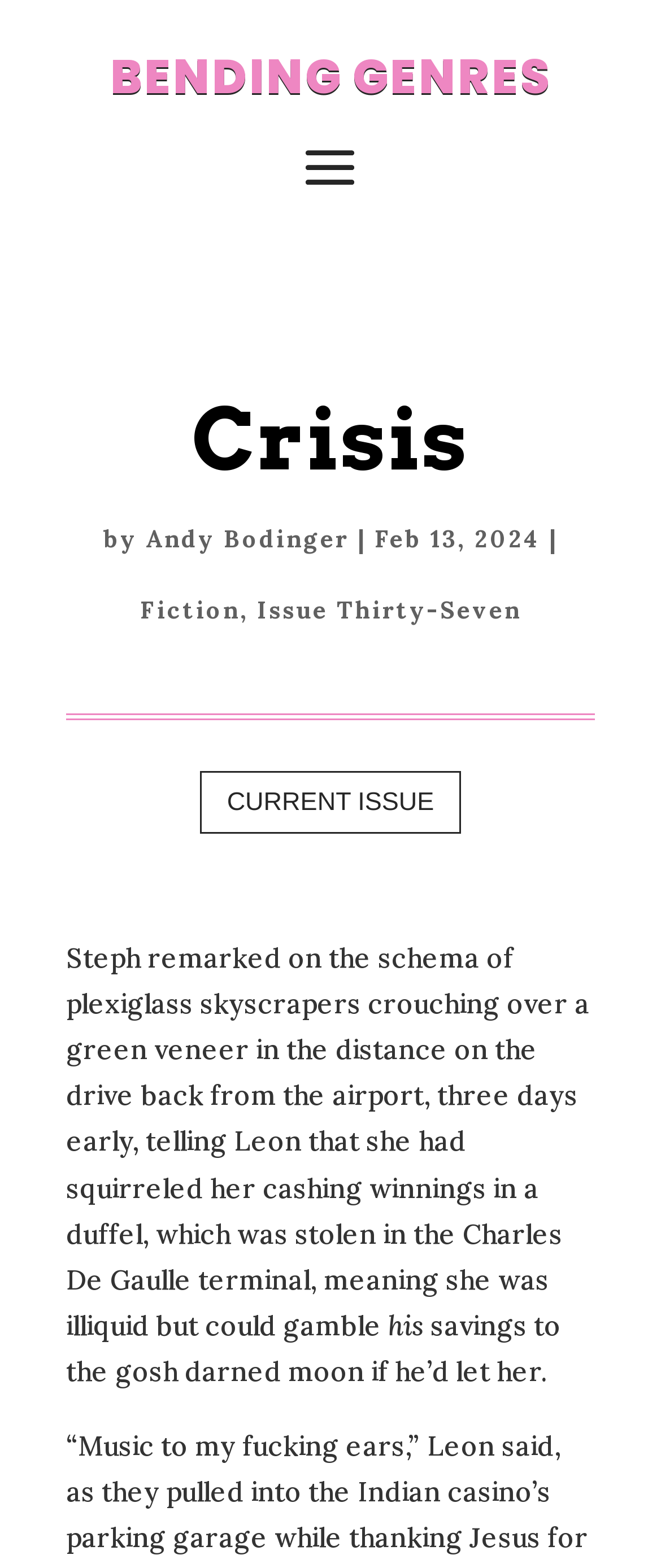Find the bounding box coordinates for the HTML element described as: "Andy Bodinger". The coordinates should consist of four float values between 0 and 1, i.e., [left, top, right, bottom].

[0.221, 0.334, 0.528, 0.354]